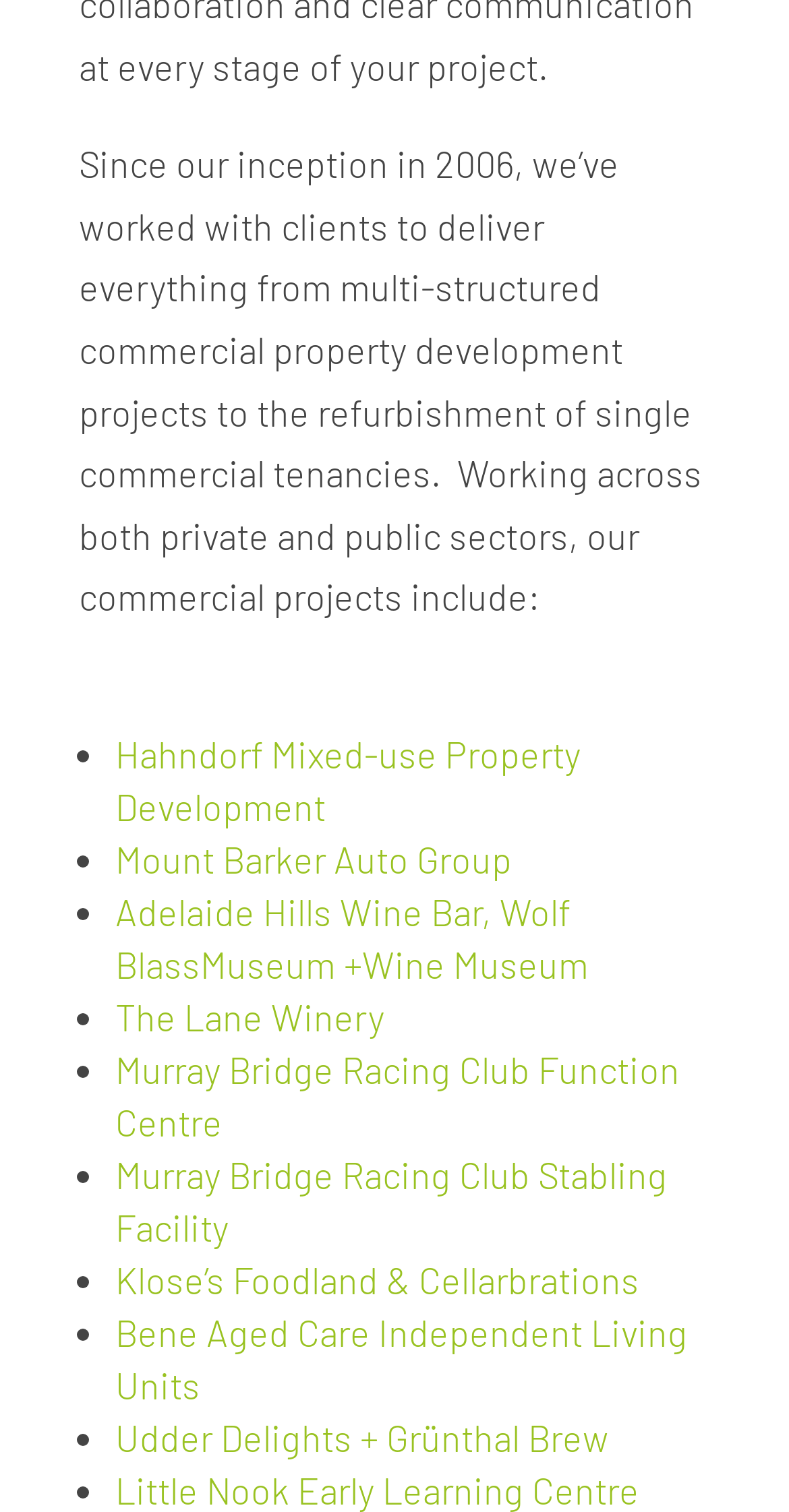Locate the bounding box coordinates of the clickable region to complete the following instruction: "learn more about Adelaide Hills Wine Bar, Wolf Blass Museum + Wine Museum."

[0.146, 0.588, 0.746, 0.652]